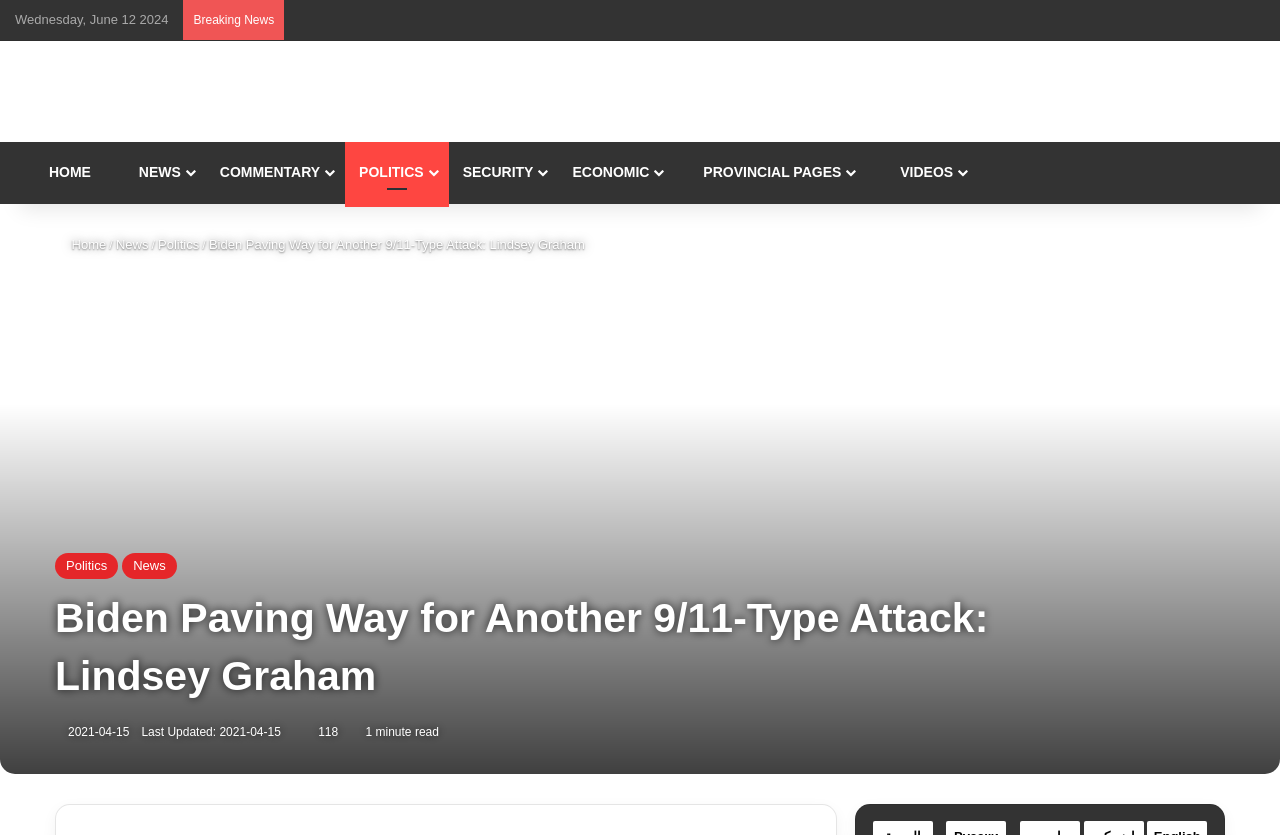Provide a brief response in the form of a single word or phrase:
What is the category of the news article?

Politics